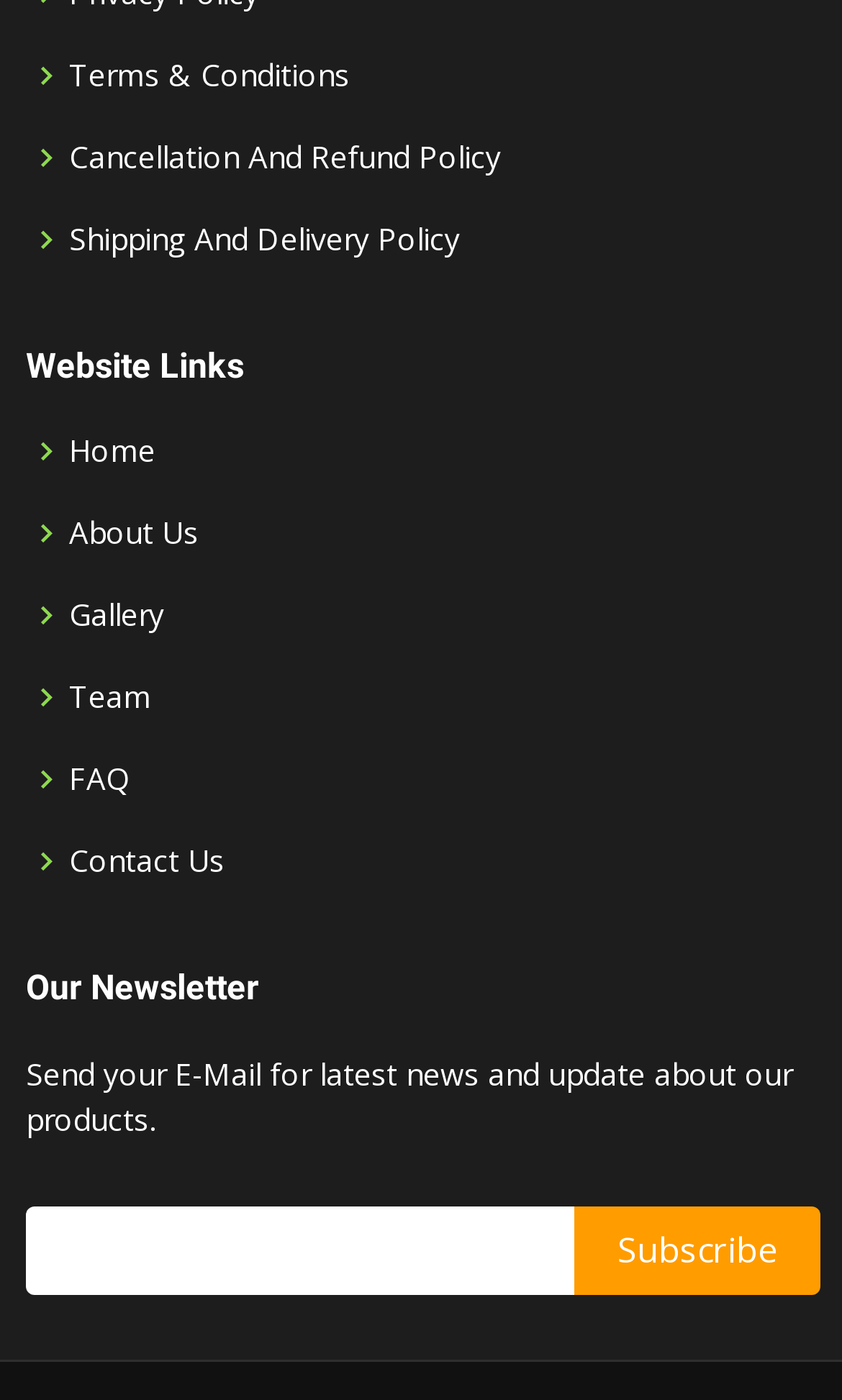Using the provided element description "Gallery", determine the bounding box coordinates of the UI element.

[0.082, 0.428, 0.195, 0.45]